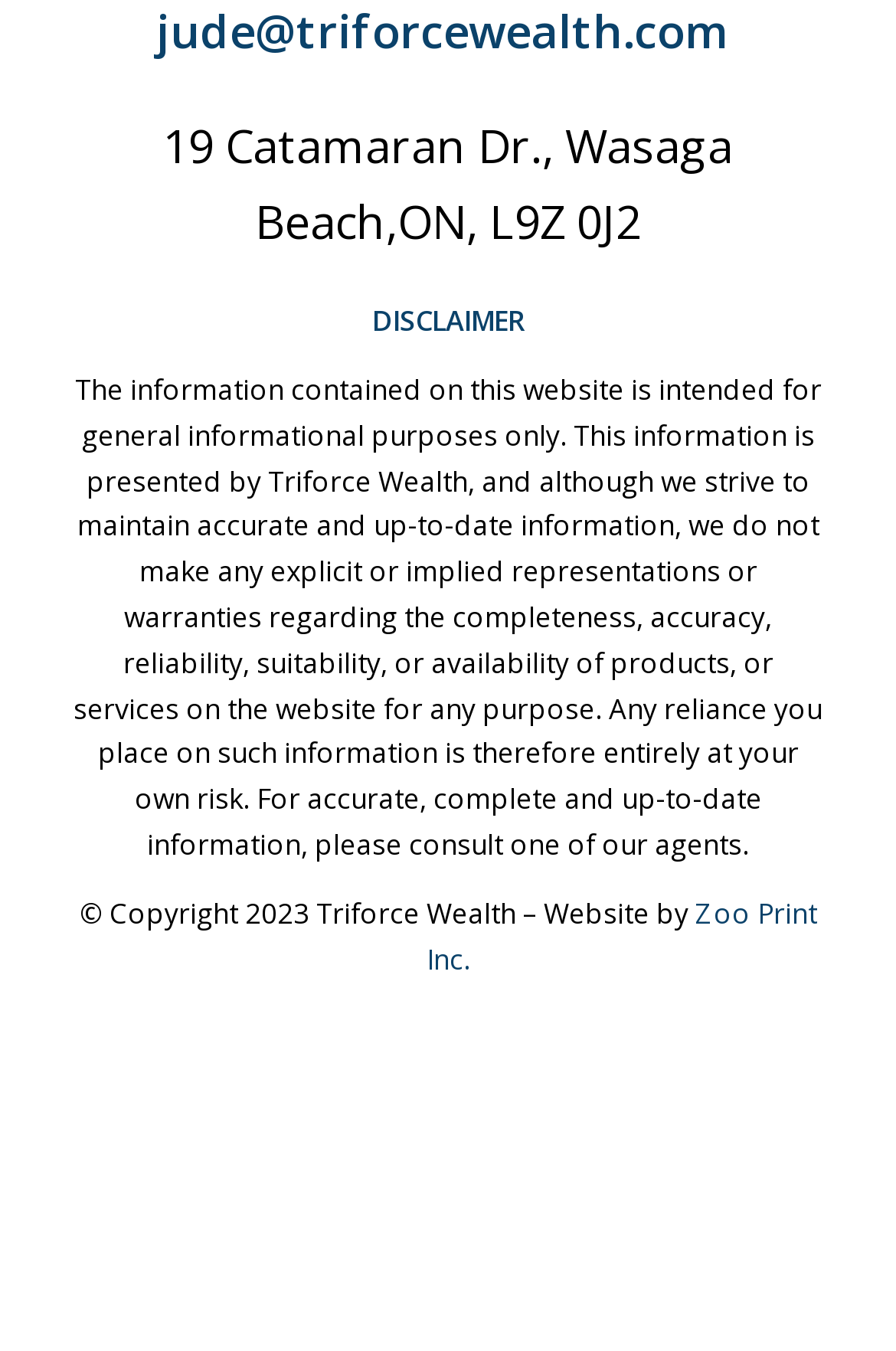Based on the element description: "Zoo Print Inc.", identify the UI element and provide its bounding box coordinates. Use four float numbers between 0 and 1, [left, top, right, bottom].

[0.476, 0.662, 0.912, 0.724]